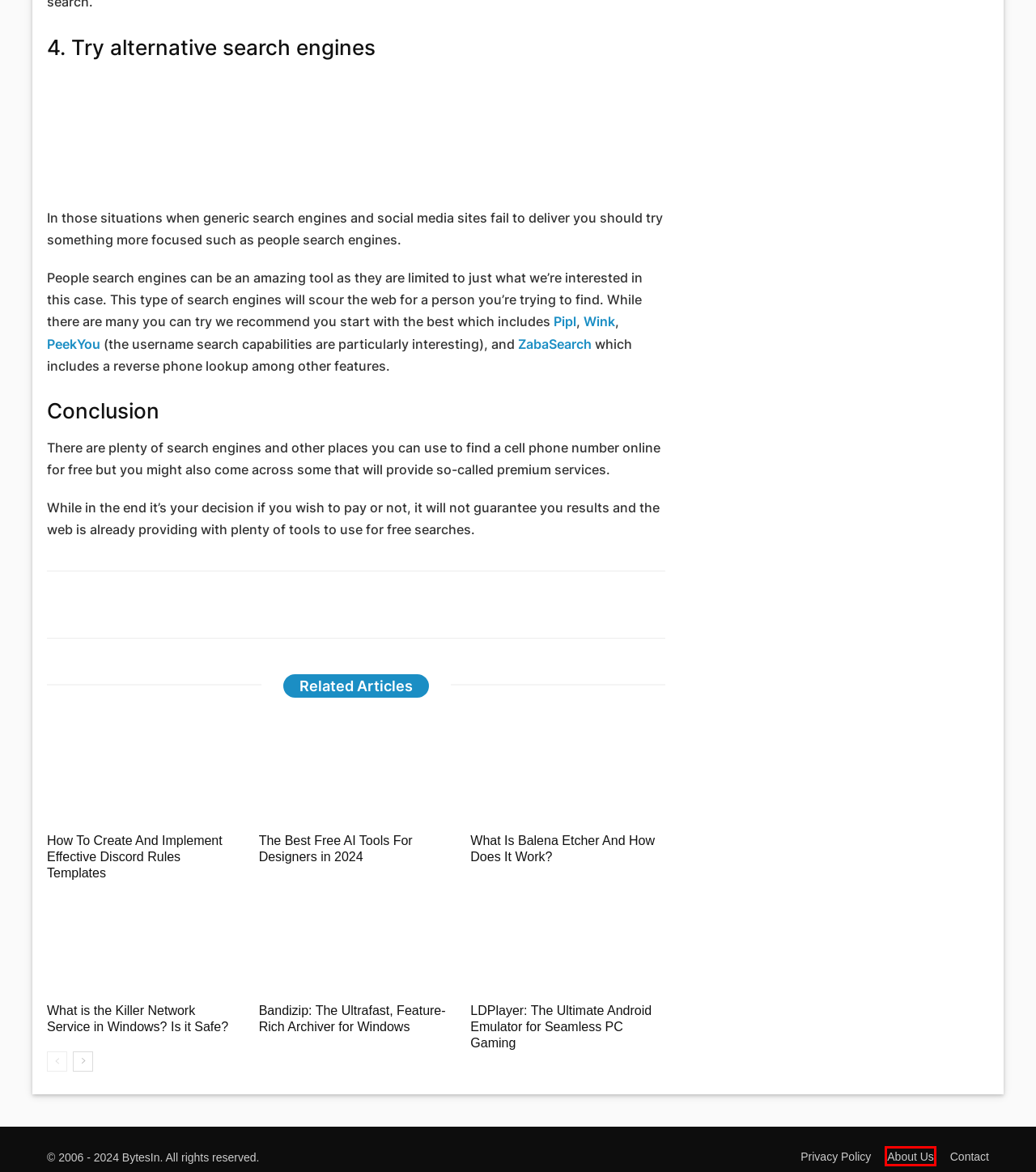Look at the screenshot of a webpage with a red bounding box and select the webpage description that best corresponds to the new page after clicking the element in the red box. Here are the options:
A. Privacy Policy
B. What Is Balena Etcher And How Does It Work?
C. Wink People Search - iTools
D. The #1 source for identity & trust | Pipl
E. About Us
F. Bandizip: The Ultrafast, Feature-Rich Archiver for Windows
G. The Best Free AI Tools For Designers in 2024
H. How To Create And Implement Effective Discord Rules Templates

E